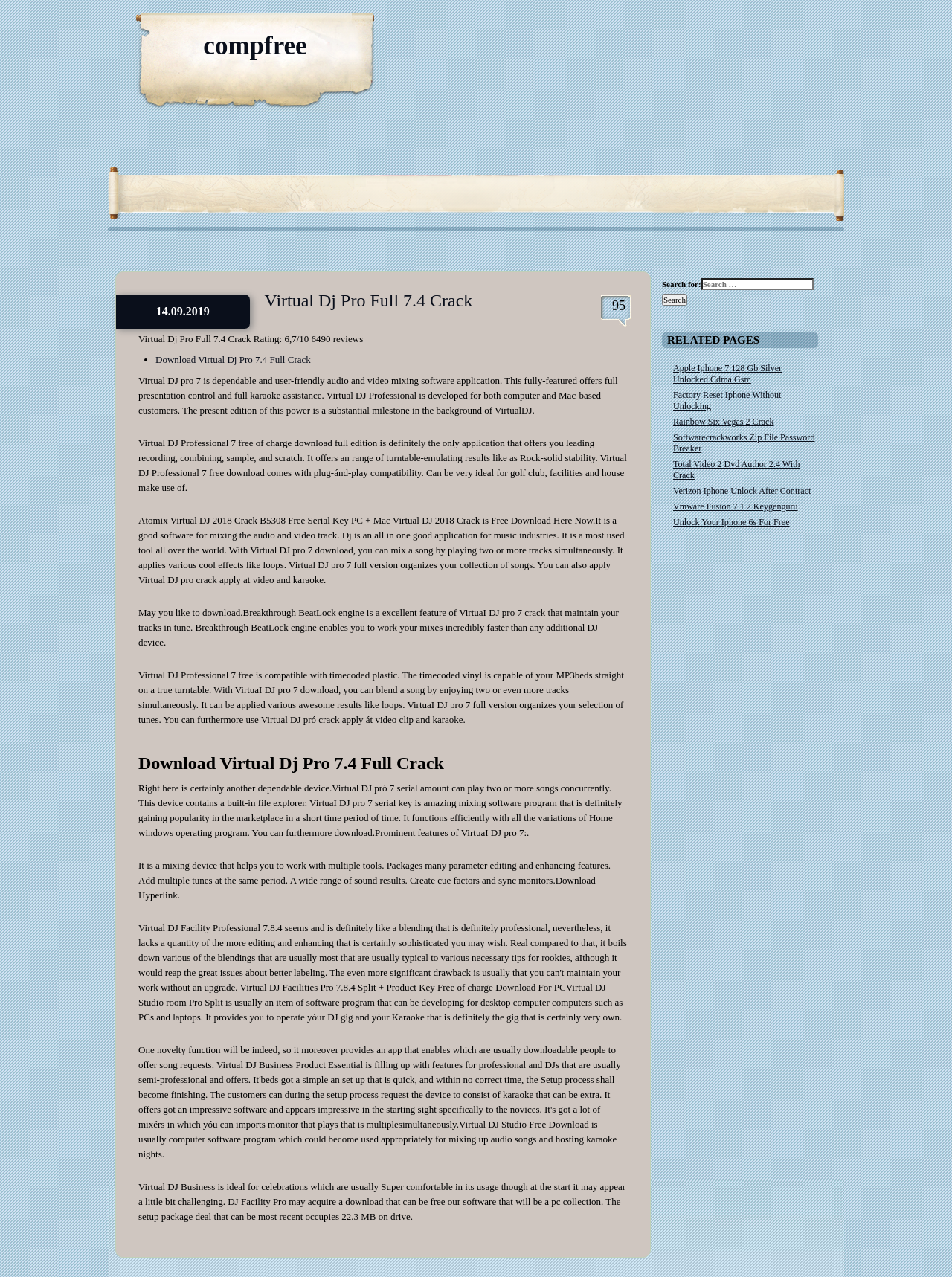Identify the bounding box coordinates necessary to click and complete the given instruction: "Download Virtual Dj Pro 7.4 Full Crack".

[0.163, 0.277, 0.326, 0.286]